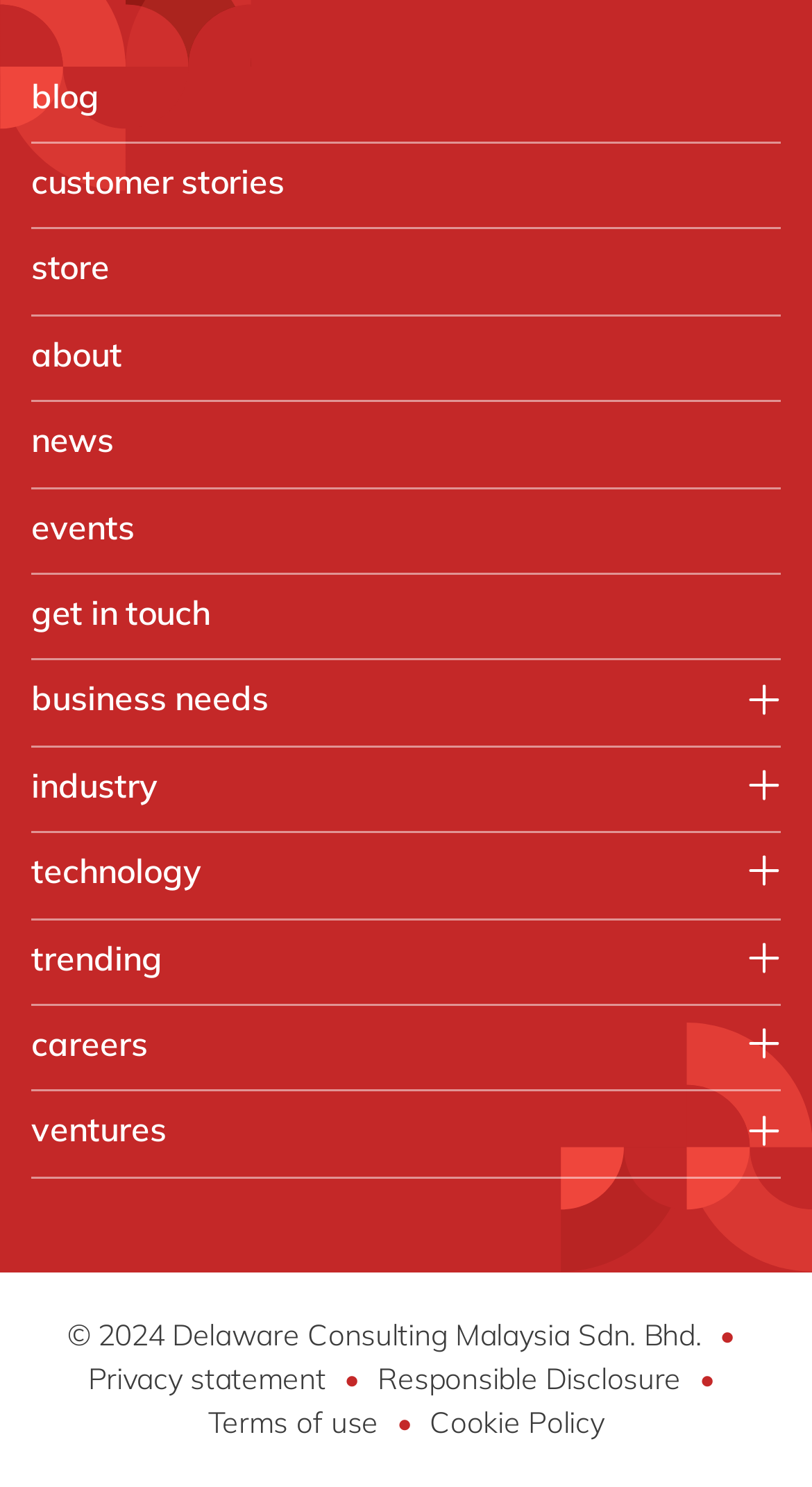Provide the bounding box coordinates for the UI element described in this sentence: "Terms of use". The coordinates should be four float values between 0 and 1, i.e., [left, top, right, bottom].

[0.256, 0.942, 0.466, 0.972]